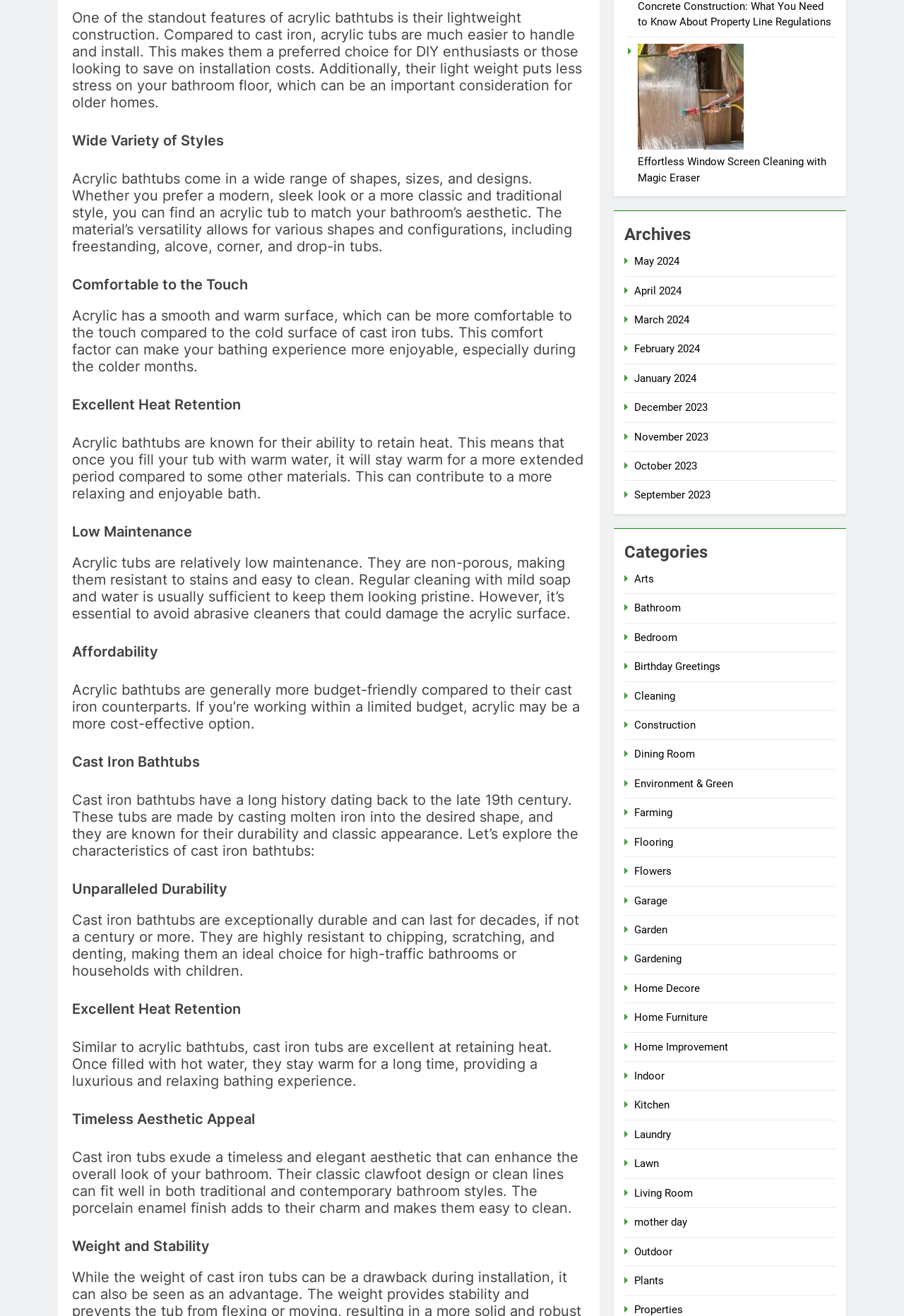What are the categories listed on the webpage?
Please respond to the question thoroughly and include all relevant details.

The webpage lists multiple categories, including Arts, Bathroom, Bedroom, Birthday Greetings, Cleaning, Construction, and many more, which are likely related to home improvement and decoration.